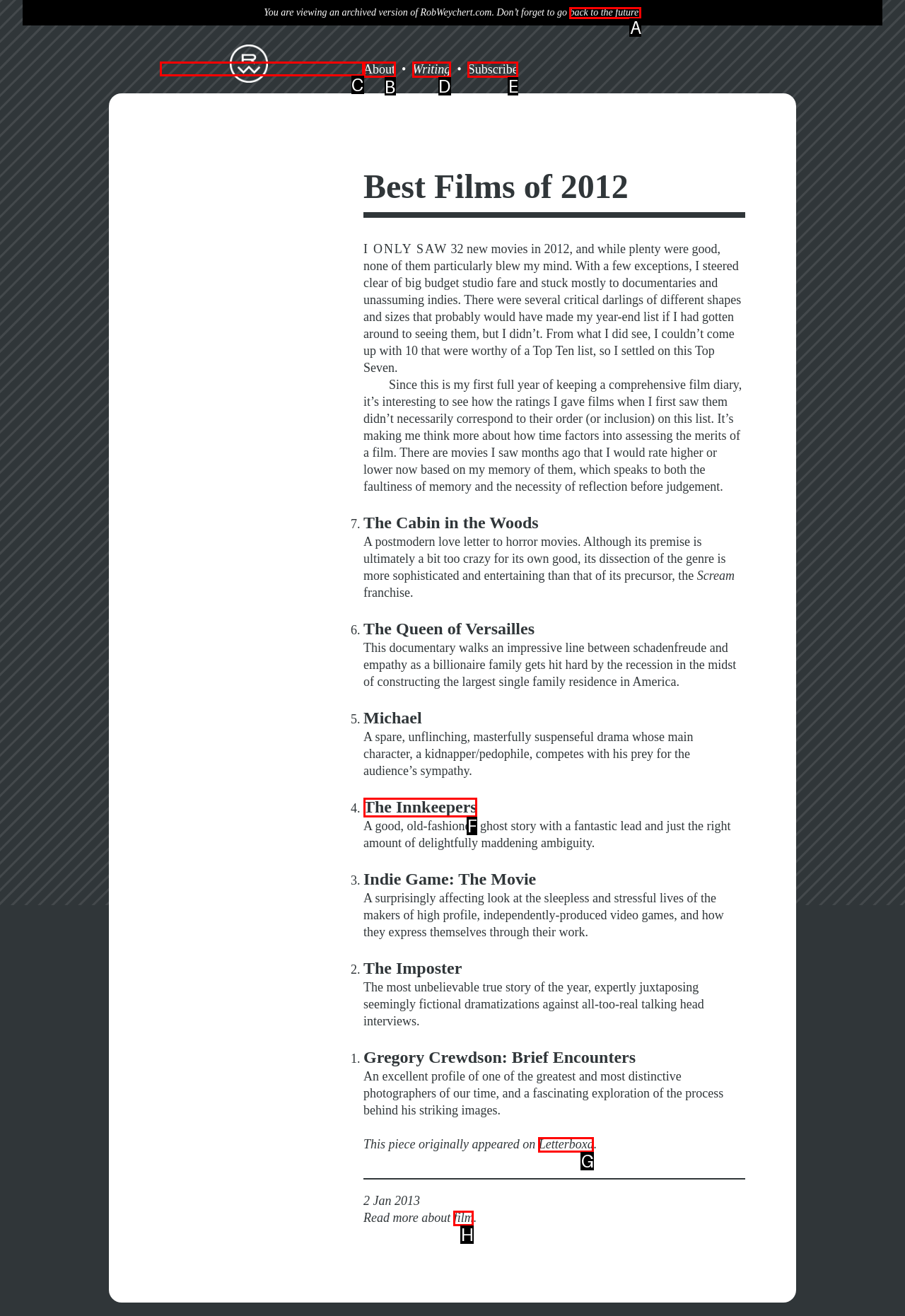Given the task: Visit the 'About' page, tell me which HTML element to click on.
Answer with the letter of the correct option from the given choices.

B